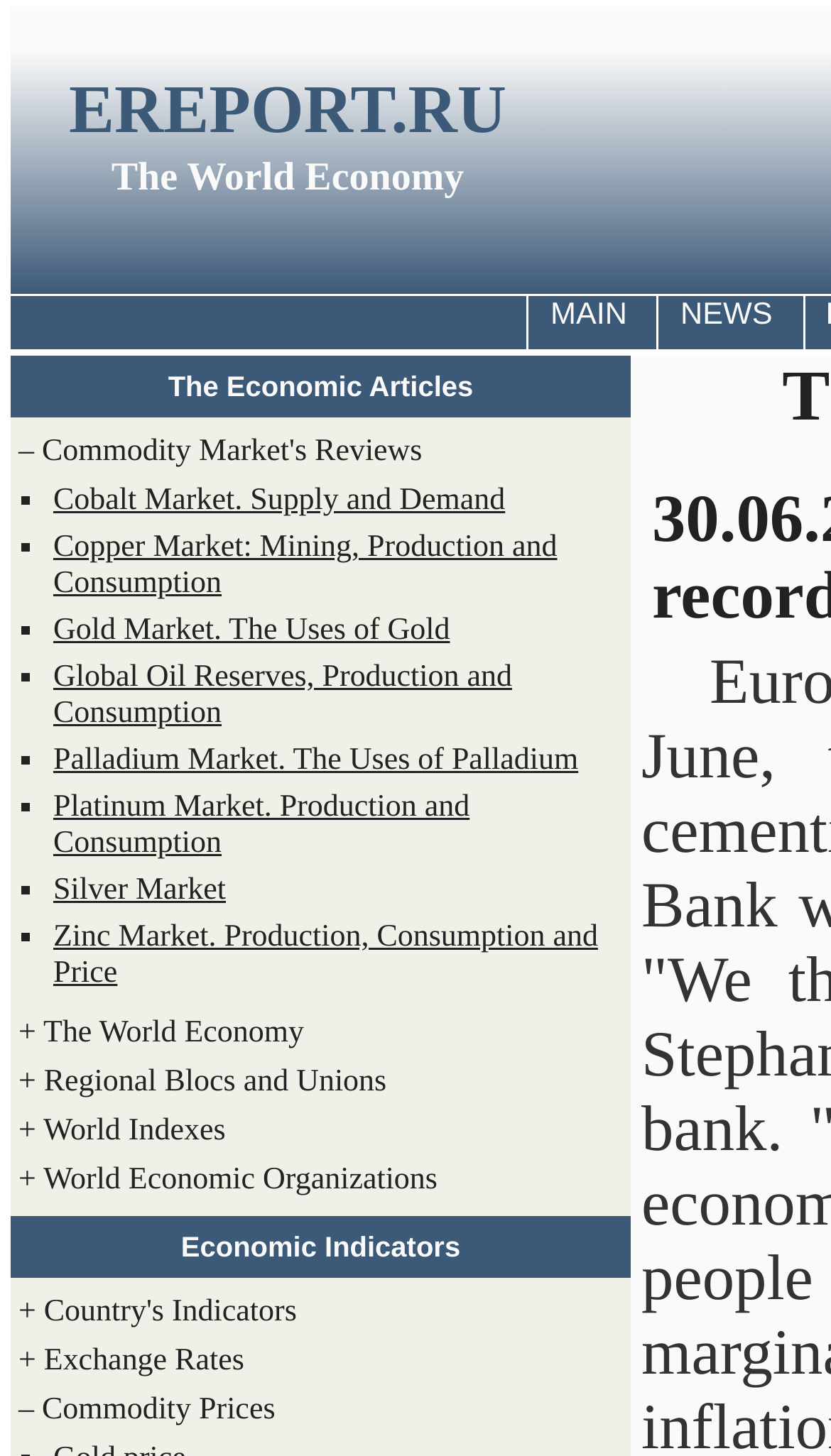Generate a comprehensive description of the webpage.

The webpage is titled "Macroeconomic News" and features a heading "EREPORT.RU" at the top left corner. Below it, there is another heading "The World Economy" that spans across the top section of the page. 

On the top right corner, there are two links, "MAIN" and "NEWS", placed side by side. 

The main content of the page is divided into sections. The first section is headed by "The Economic Articles" and features a list of links to various articles related to different commodities, such as cobalt, copper, gold, and oil. Each link is preceded by a list marker "■". 

Below the list of articles, there are three sections with headings "The World Economy", "Regional Blocs and Unions", and "World Indexes". These sections contain static text, but the exact content is not specified. 

Further down the page, there is another section with a heading "World Economic Organizations", followed by a section with a heading "Economic Indicators". The latter section contains two subsections, "Exchange Rates" and "Commodity Prices", which are separated by a horizontal line.